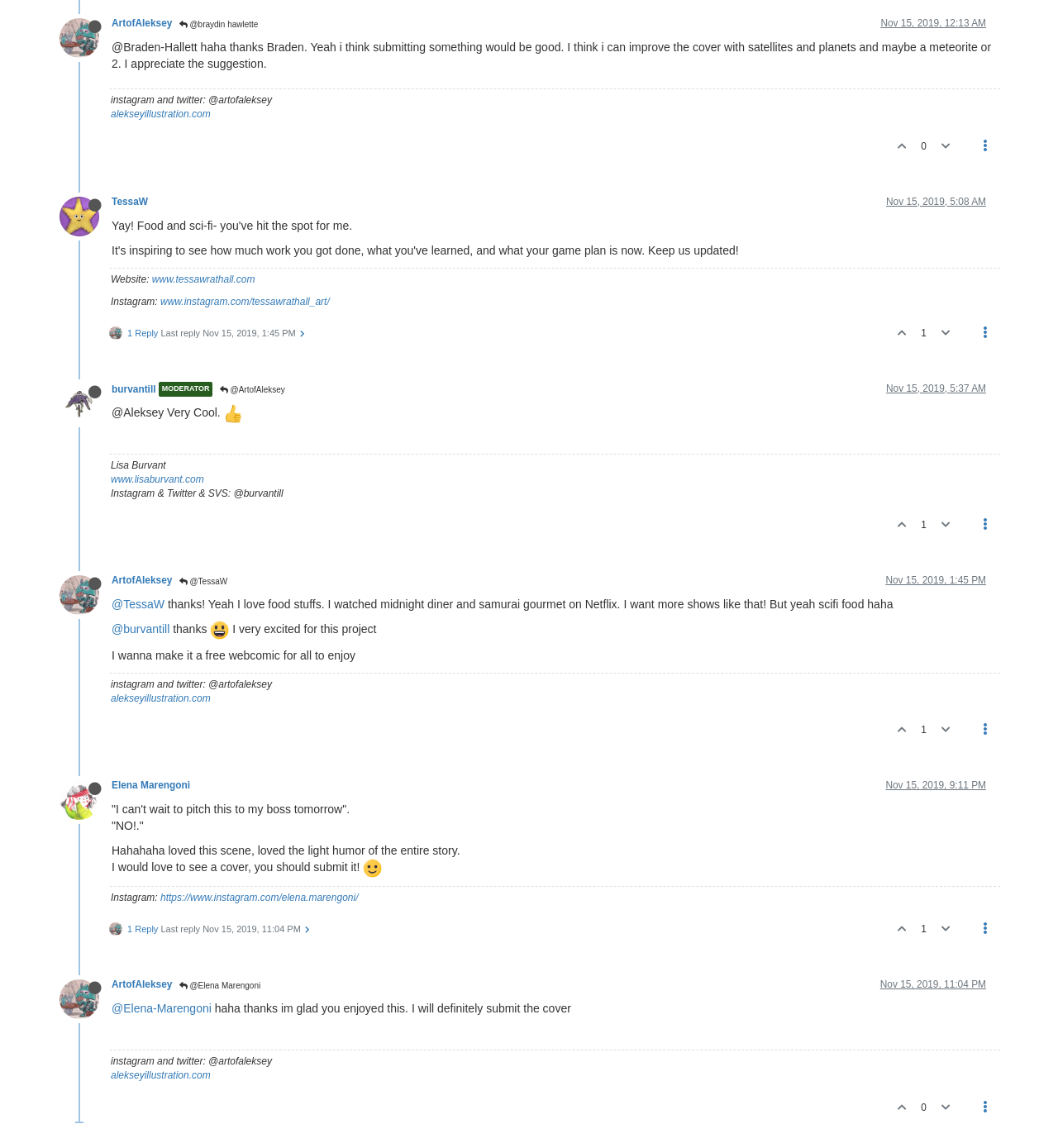Please specify the bounding box coordinates of the clickable section necessary to execute the following command: "Check the post from Nov 15, 2019, 12:13 AM".

[0.832, 0.015, 0.932, 0.025]